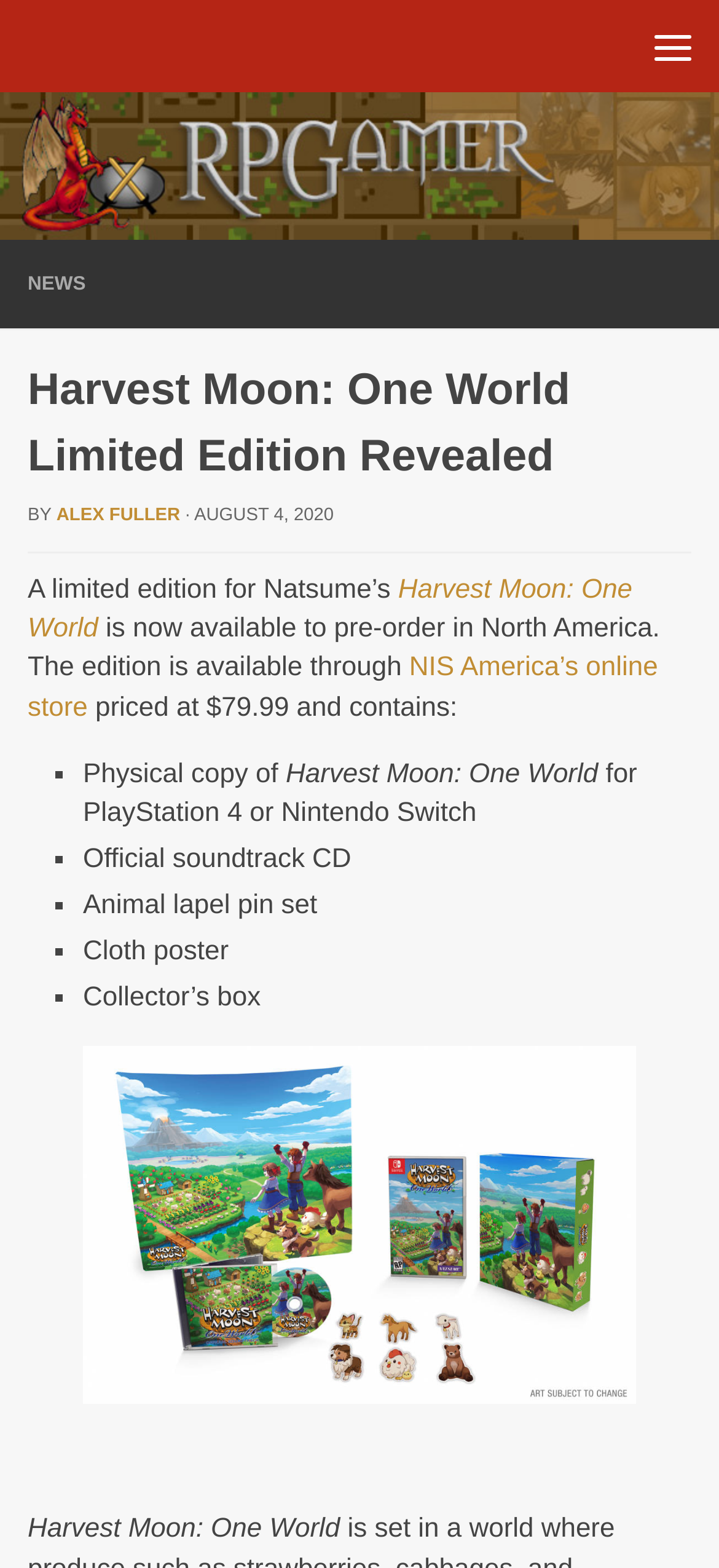What is included in the limited edition?
Please give a detailed and elaborate answer to the question based on the image.

I found the answer by looking at the text content of the webpage, specifically the list of items mentioned as part of the limited edition, including 'Physical copy of Harvest Moon: One World', 'Official soundtrack CD', 'Animal lapel pin set', 'Cloth poster', and 'Collector’s box'.